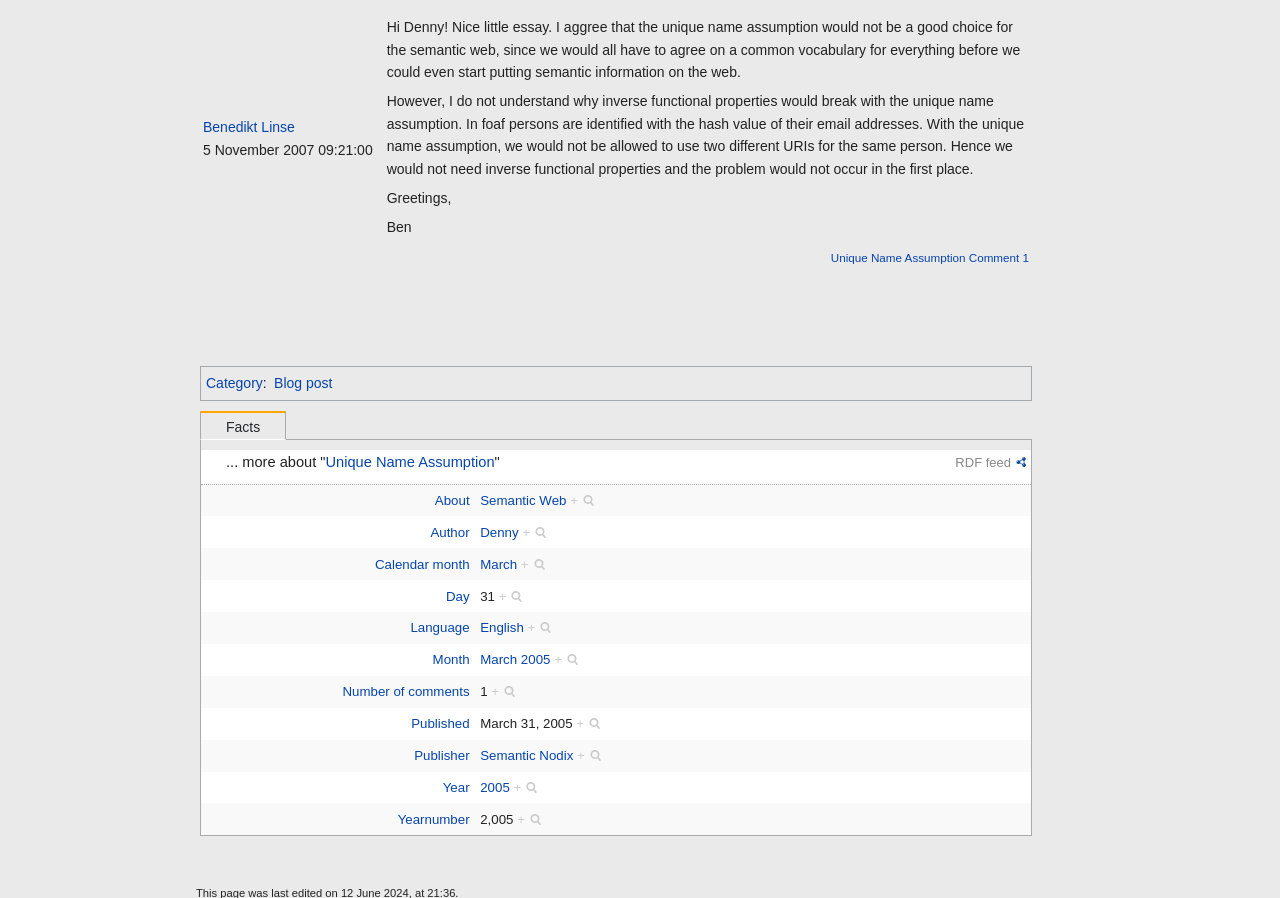When was this blog post published?
Could you please answer the question thoroughly and with as much detail as possible?

This blog post was published on 'March 31, 2005', as indicated by the link 'March 31, 2005' in the LayoutTableCell with the text 'Published'.